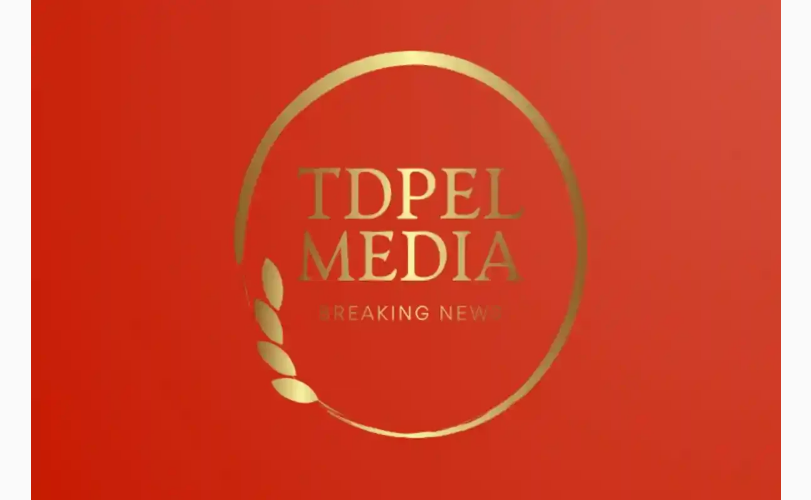Produce a meticulous caption for the image.

The image features the logo of TDPel Media, prominently displayed against a vibrant red background. The logo consists of the text "TDPel MEDIA" in elegant gold lettering, signifying a sense of sophistication and authority. Below the main title, the words "BREAKING NEWS" are also inscribed in a striking format, emphasizing the platform's focus on delivering timely updates. The presence of a stylized laurel branch to the left adds a touch of classic symbolism, often associated with honor and achievement, enhancing the overall prestige of the brand. This image captures the essence of TDPel Media as a reliable source of news and information.